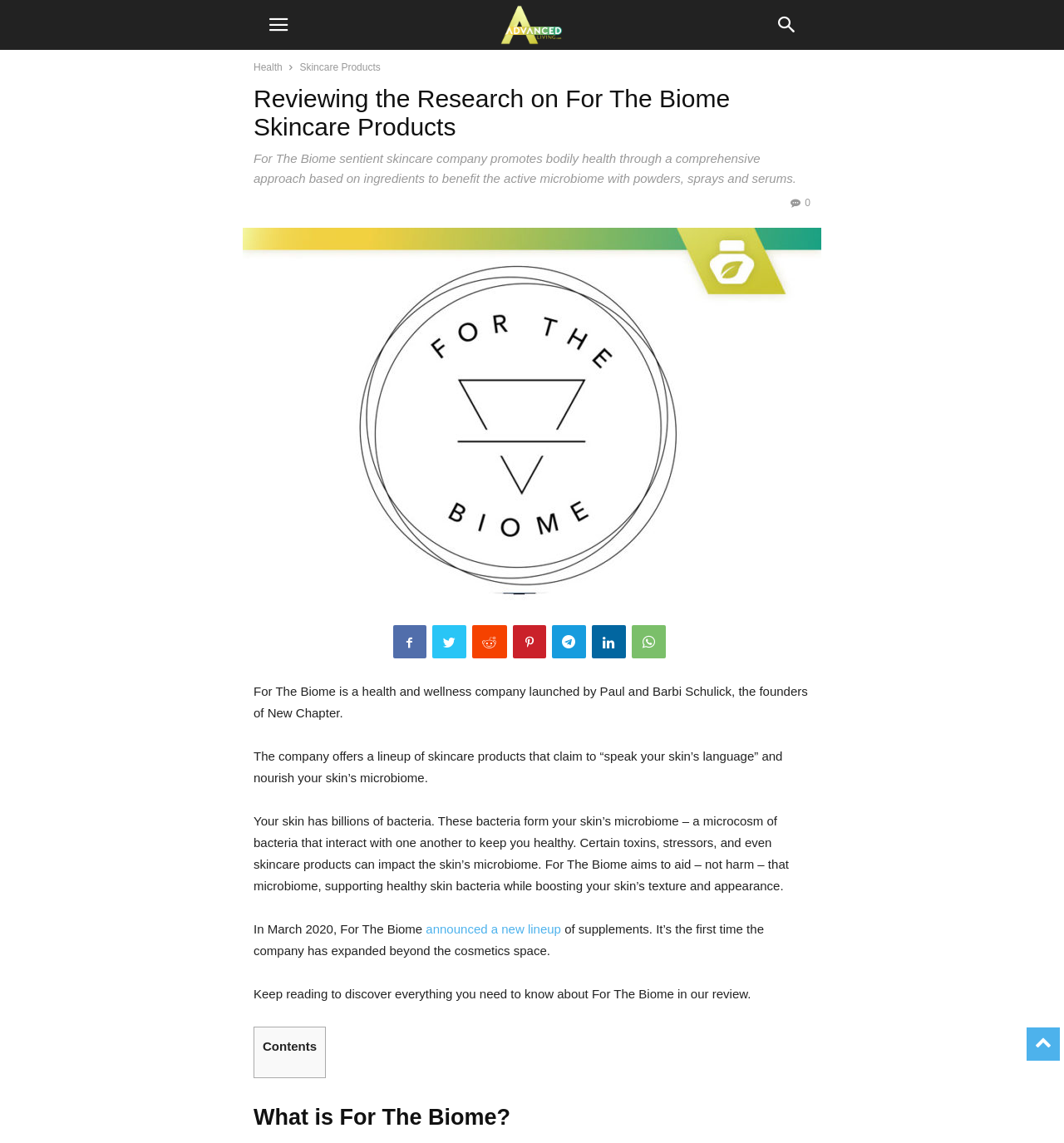Create an in-depth description of the webpage, covering main sections.

This webpage is about For The Biome, a sentient skincare company that promotes bodily health through a comprehensive approach based on ingredients to benefit the active microbiome with powders, sprays, and serums. 

At the top of the page, there are two buttons with icons on the left and right sides, respectively. Below the buttons, there is a section with a heading "HEALTH & FITNESS" and an image next to it. 

The main content of the page starts with a heading "Reviewing the Research on For The Biome Skincare Products" followed by a paragraph describing the company's approach to skincare. Below this, there is an image of the company's logo, "for the biome". 

The page then provides an overview of the company, including its founders and the launch of its skincare products. The text explains the concept of the skin's microbiome and how For The Biome's products aim to support healthy skin bacteria. 

Further down, there are links to social media platforms and a section with a heading "Contents" that appears to be a table of contents. Finally, there is a heading "What is For The Biome?" at the bottom of the page. Throughout the page, there are several links to other sections or articles, including one to a review of the company's products.